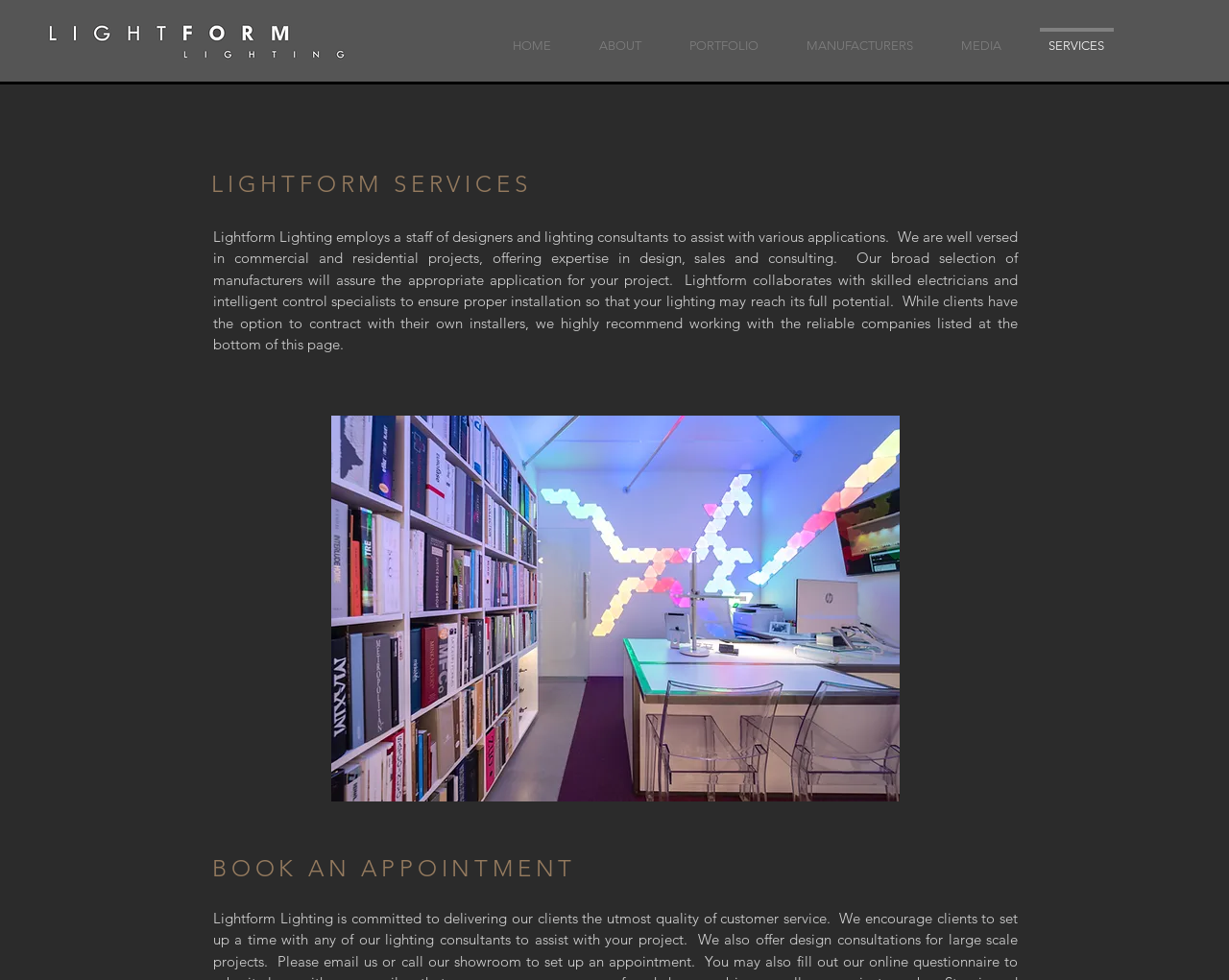Please mark the clickable region by giving the bounding box coordinates needed to complete this instruction: "book an appointment".

[0.173, 0.871, 0.469, 0.9]